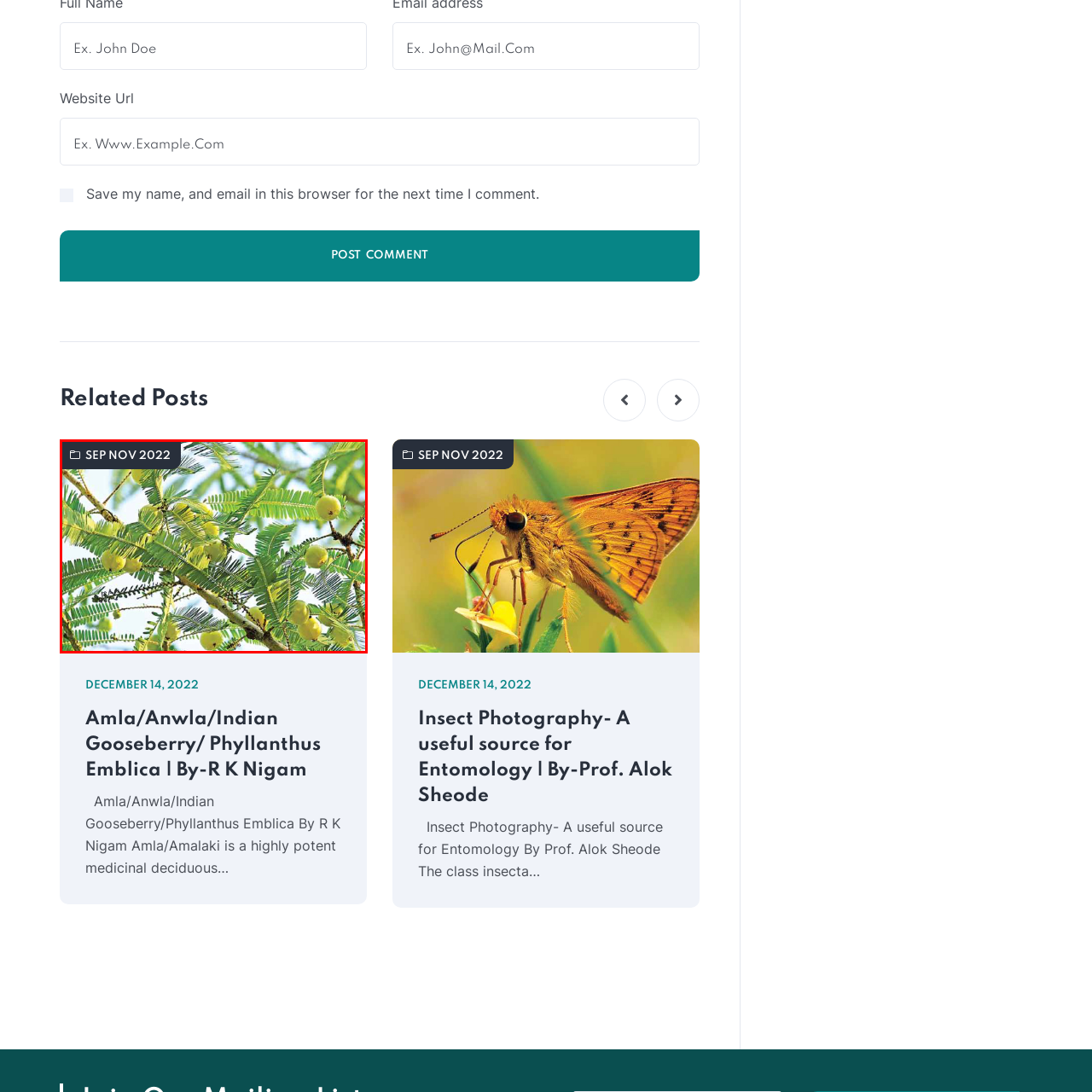What is the name of the tree branch in the image?
View the image encased in the red bounding box and respond with a detailed answer informed by the visual information.

The caption specifically mentions that the image showcases a lush green tree branch laden with amla, also known as Indian gooseberry (Phyllanthus emblica), indicating that the tree branch is of the amla species.